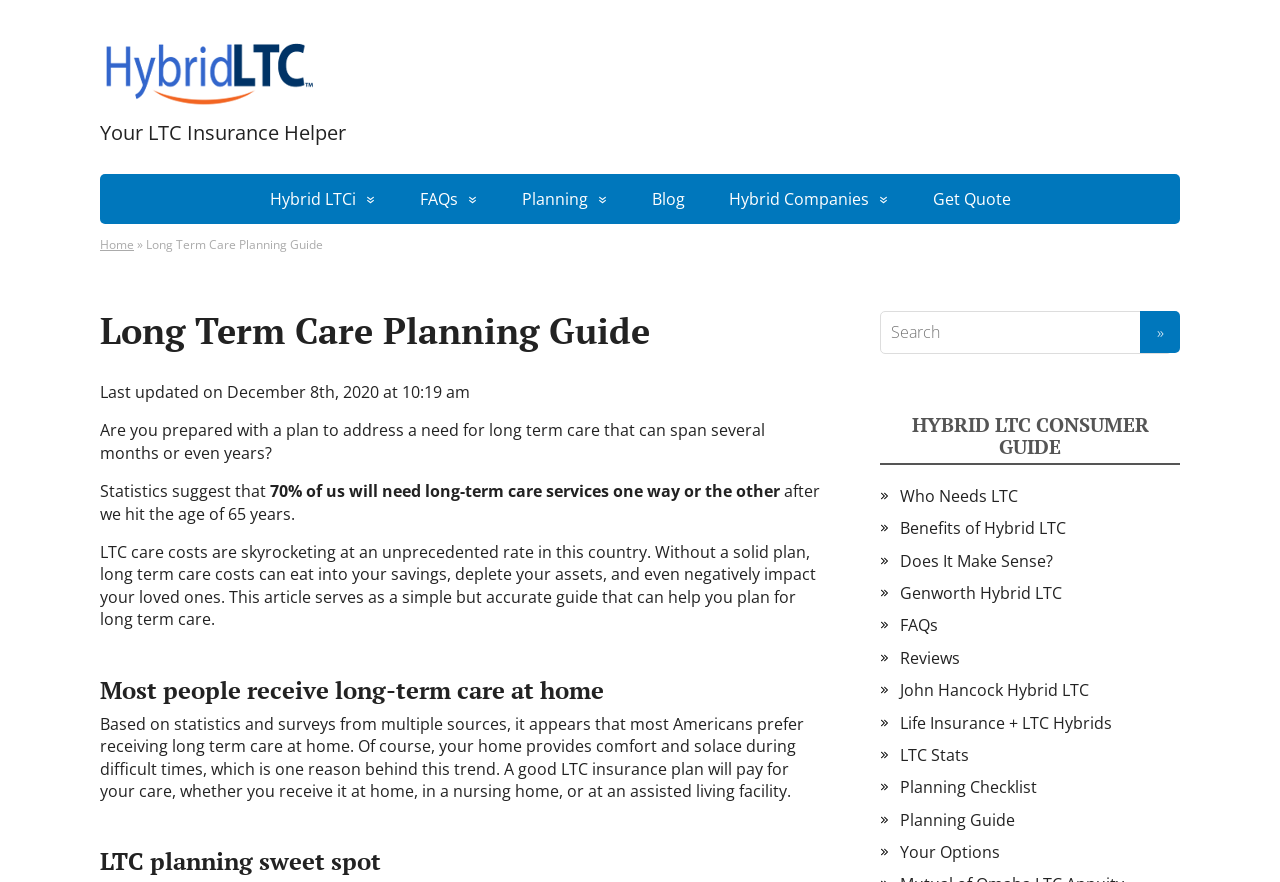Could you highlight the region that needs to be clicked to execute the instruction: "Get a quote for long term care"?

[0.713, 0.198, 0.805, 0.254]